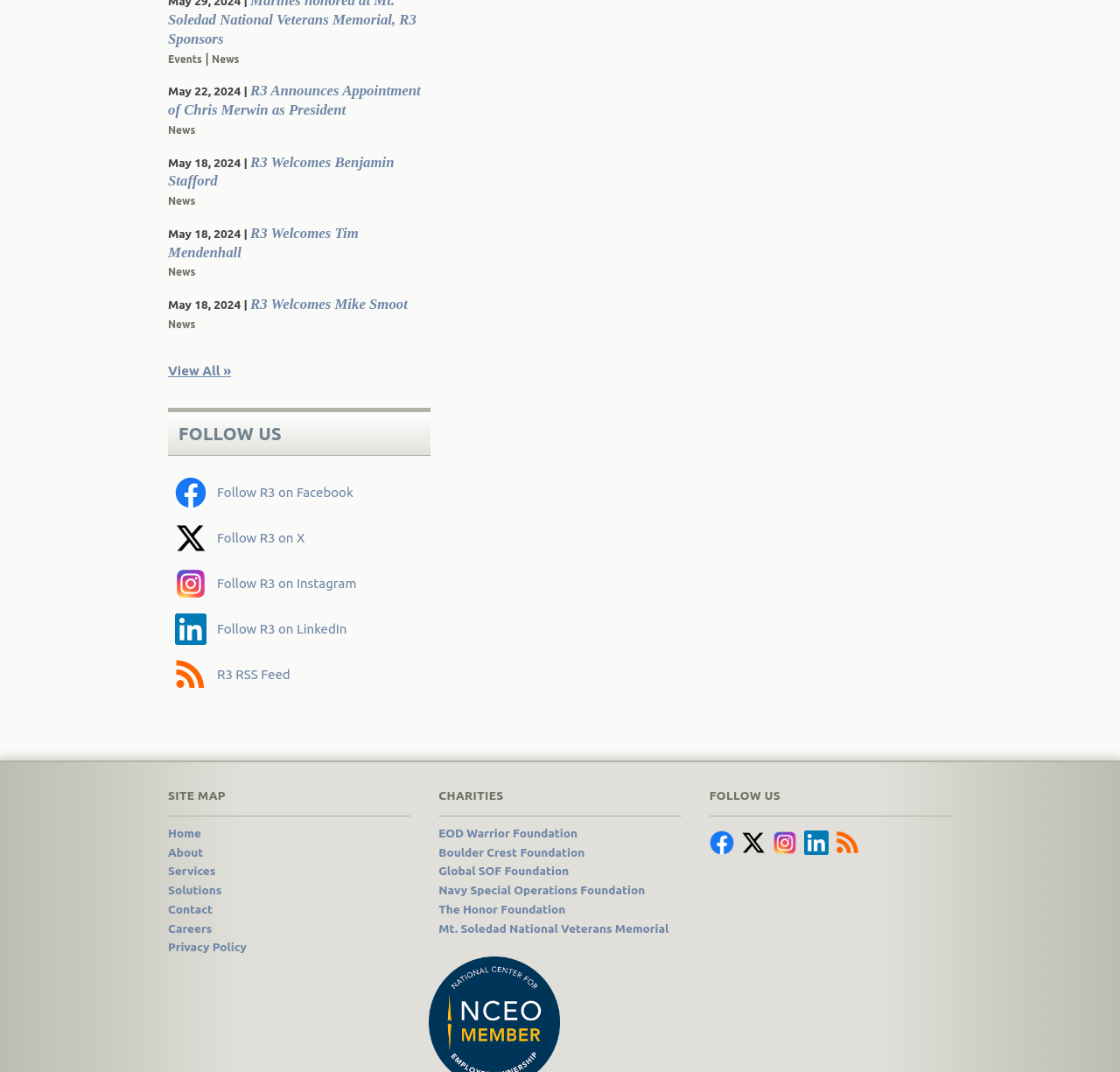Reply to the question with a single word or phrase:
How many news articles are listed on the page?

4